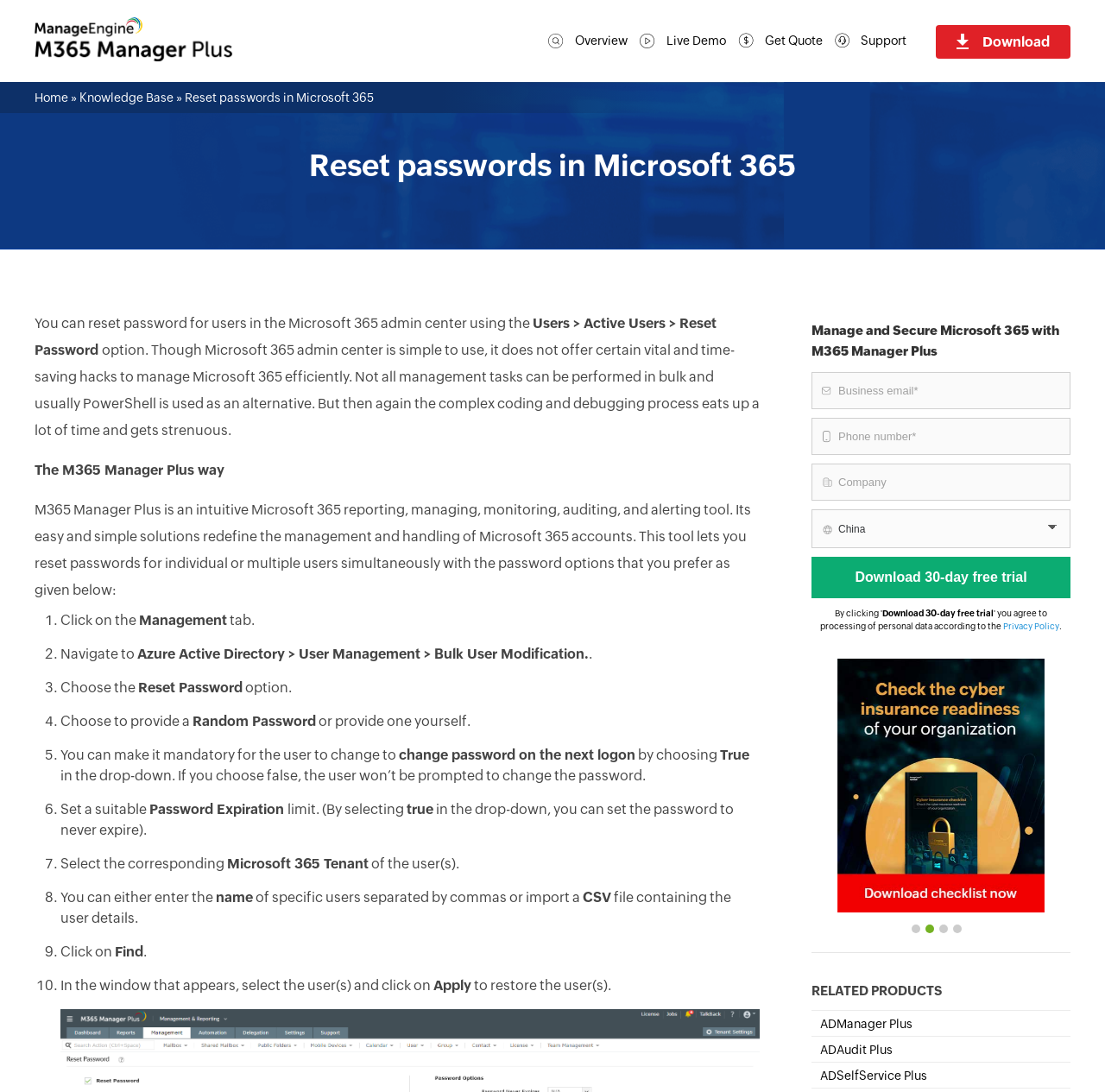Please find the bounding box coordinates for the clickable element needed to perform this instruction: "Click on the 'Privacy Policy' link".

[0.908, 0.569, 0.959, 0.578]